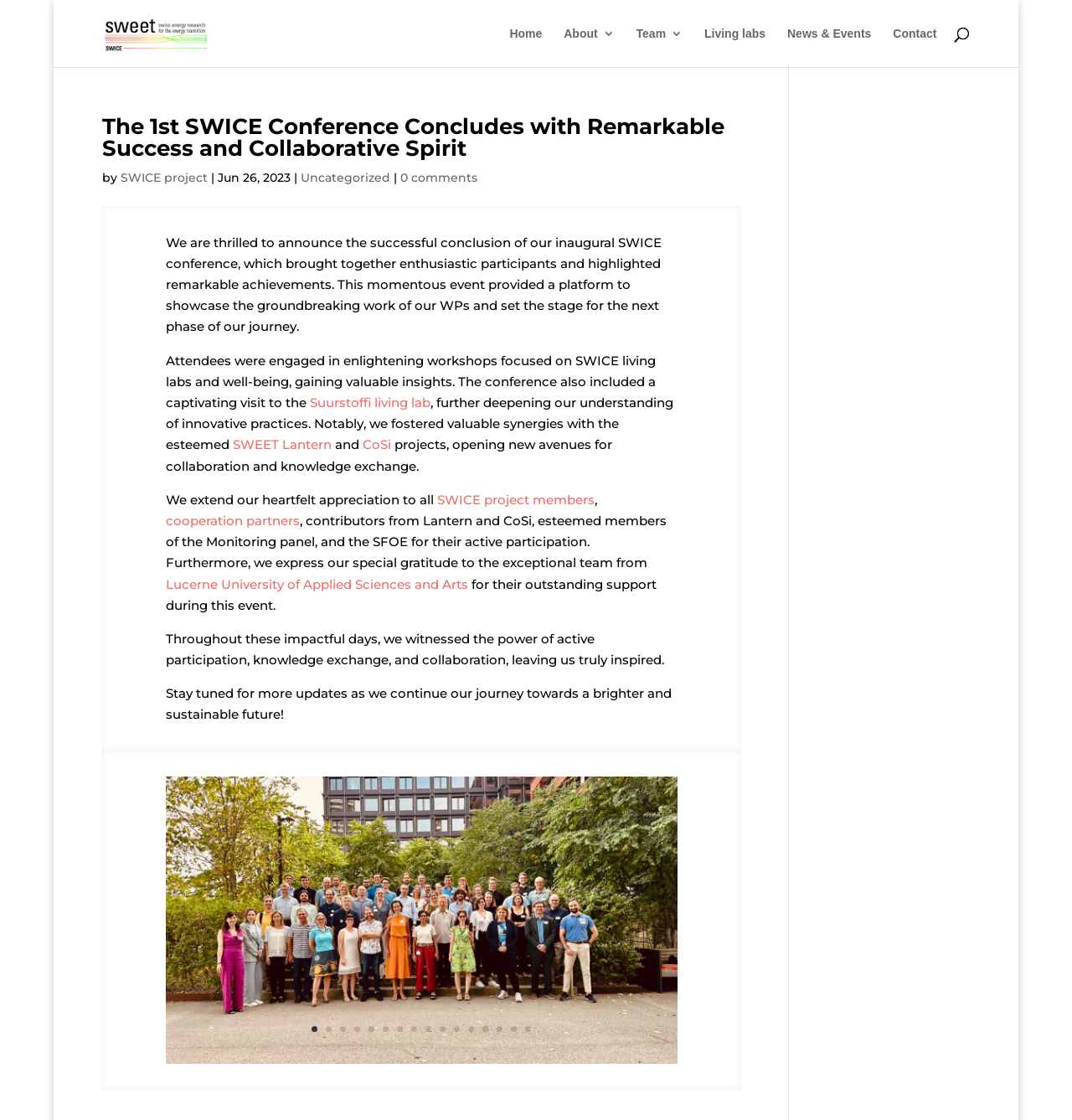Find the bounding box coordinates for the UI element whose description is: "cooperation partners". The coordinates should be four float numbers between 0 and 1, in the format [left, top, right, bottom].

[0.155, 0.458, 0.28, 0.472]